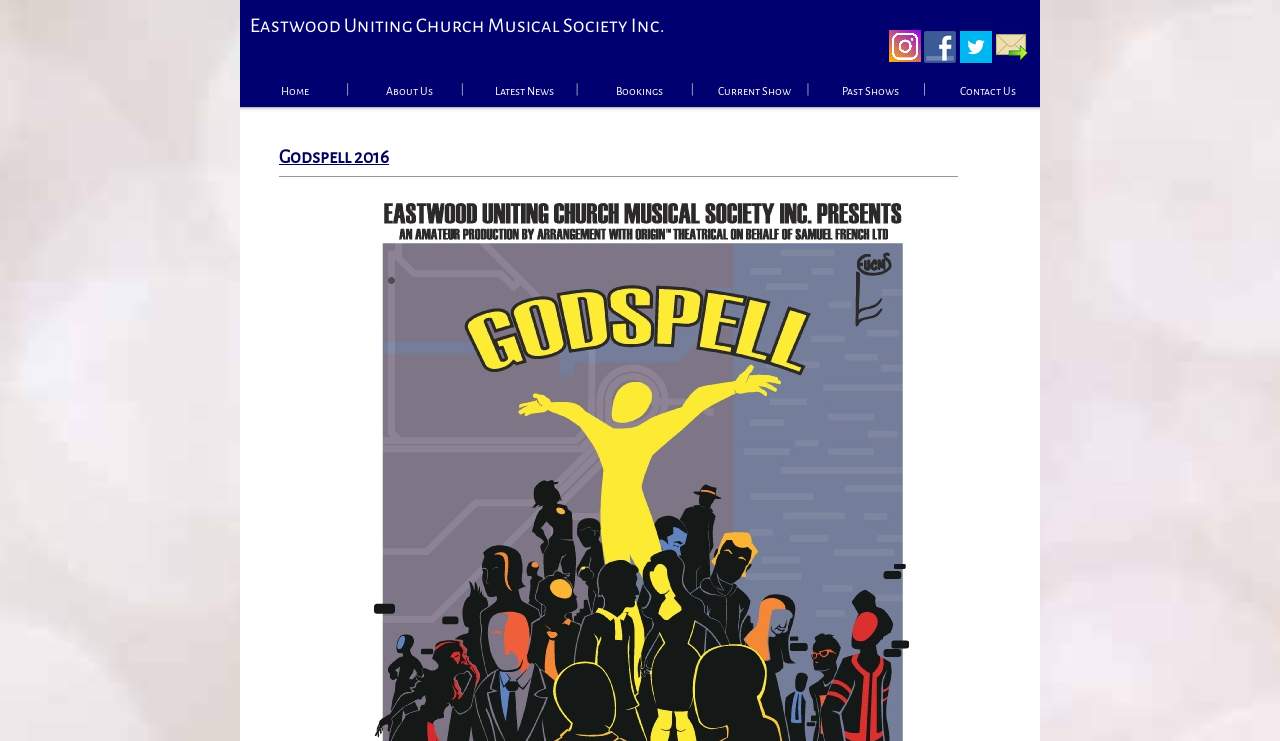Please provide a brief answer to the following inquiry using a single word or phrase:
What is the last menu item?

Contact Us